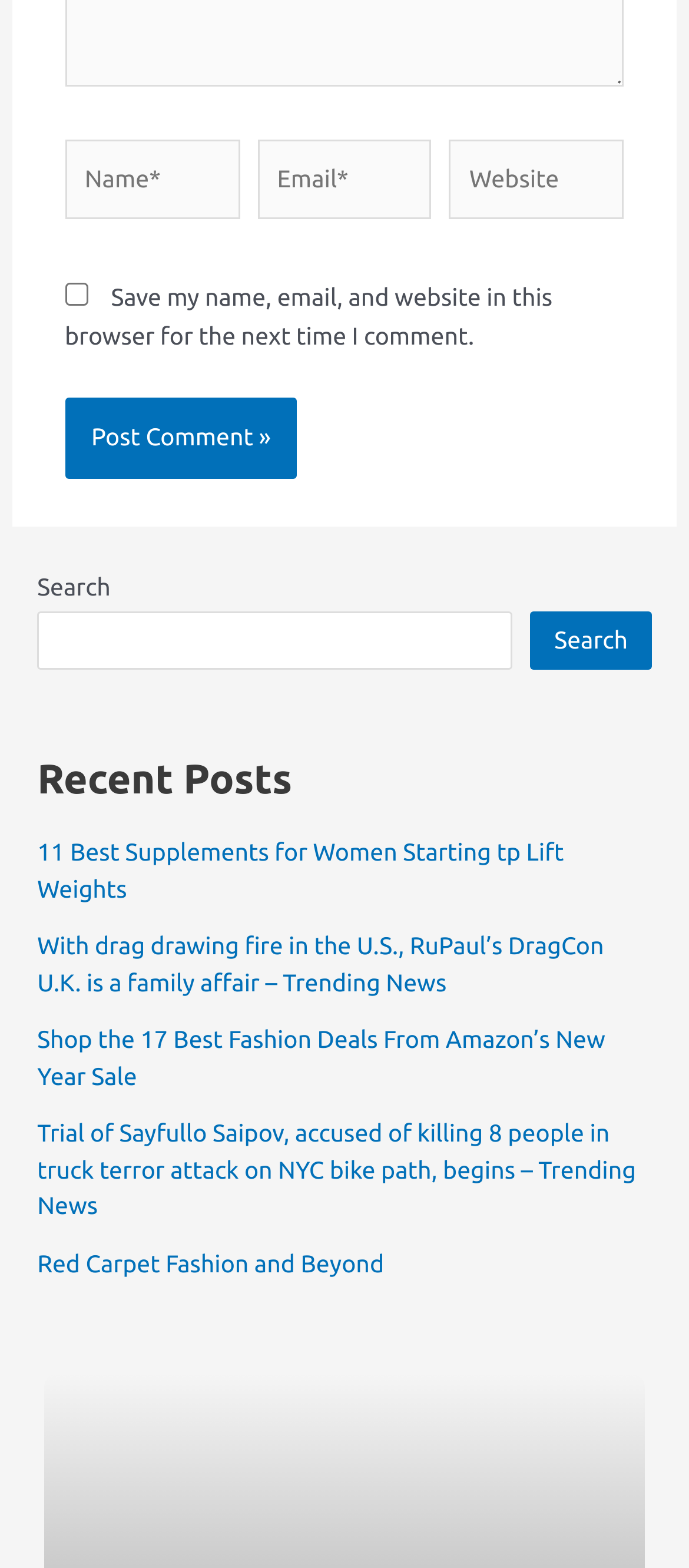Pinpoint the bounding box coordinates of the clickable area needed to execute the instruction: "Check the option to save your information". The coordinates should be specified as four float numbers between 0 and 1, i.e., [left, top, right, bottom].

[0.094, 0.18, 0.127, 0.195]